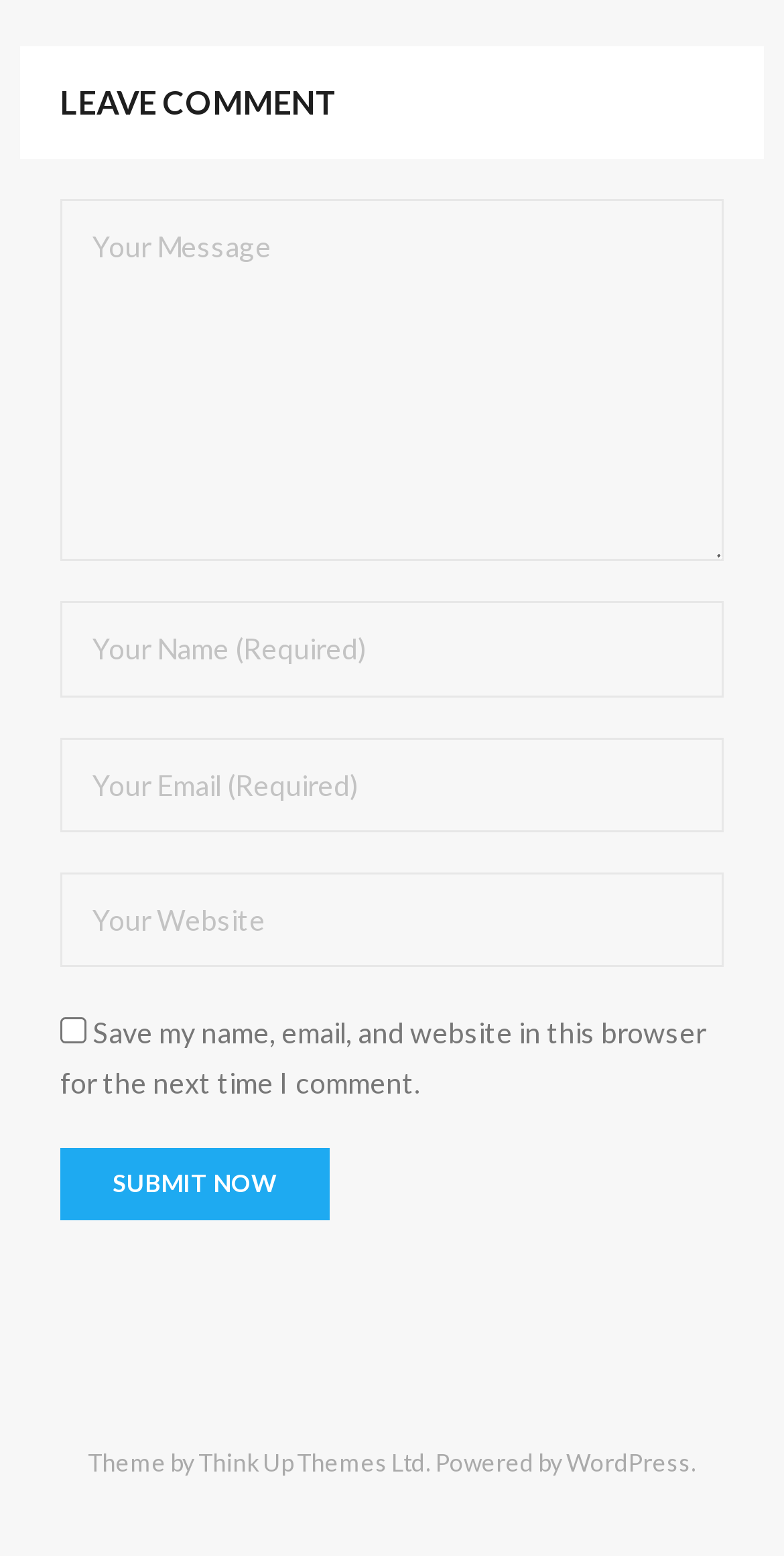Locate the bounding box coordinates of the element's region that should be clicked to carry out the following instruction: "Check the save option". The coordinates need to be four float numbers between 0 and 1, i.e., [left, top, right, bottom].

[0.077, 0.654, 0.11, 0.671]